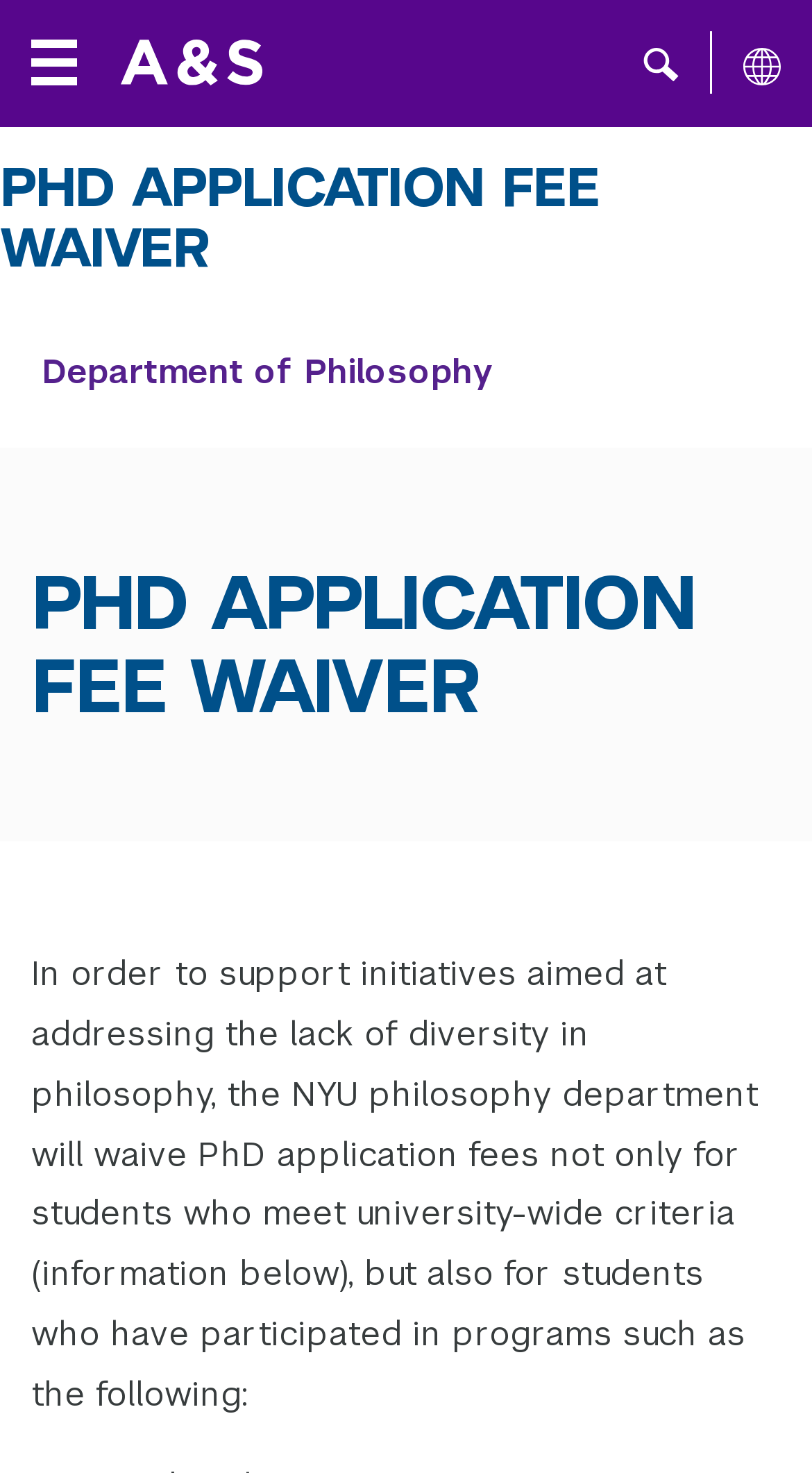For the following element description, predict the bounding box coordinates in the format (top-left x, top-left y, bottom-right x, bottom-right y). All values should be floating point numbers between 0 and 1. Description: alt="NYU Arts & Science"

[0.133, 0.0, 0.338, 0.085]